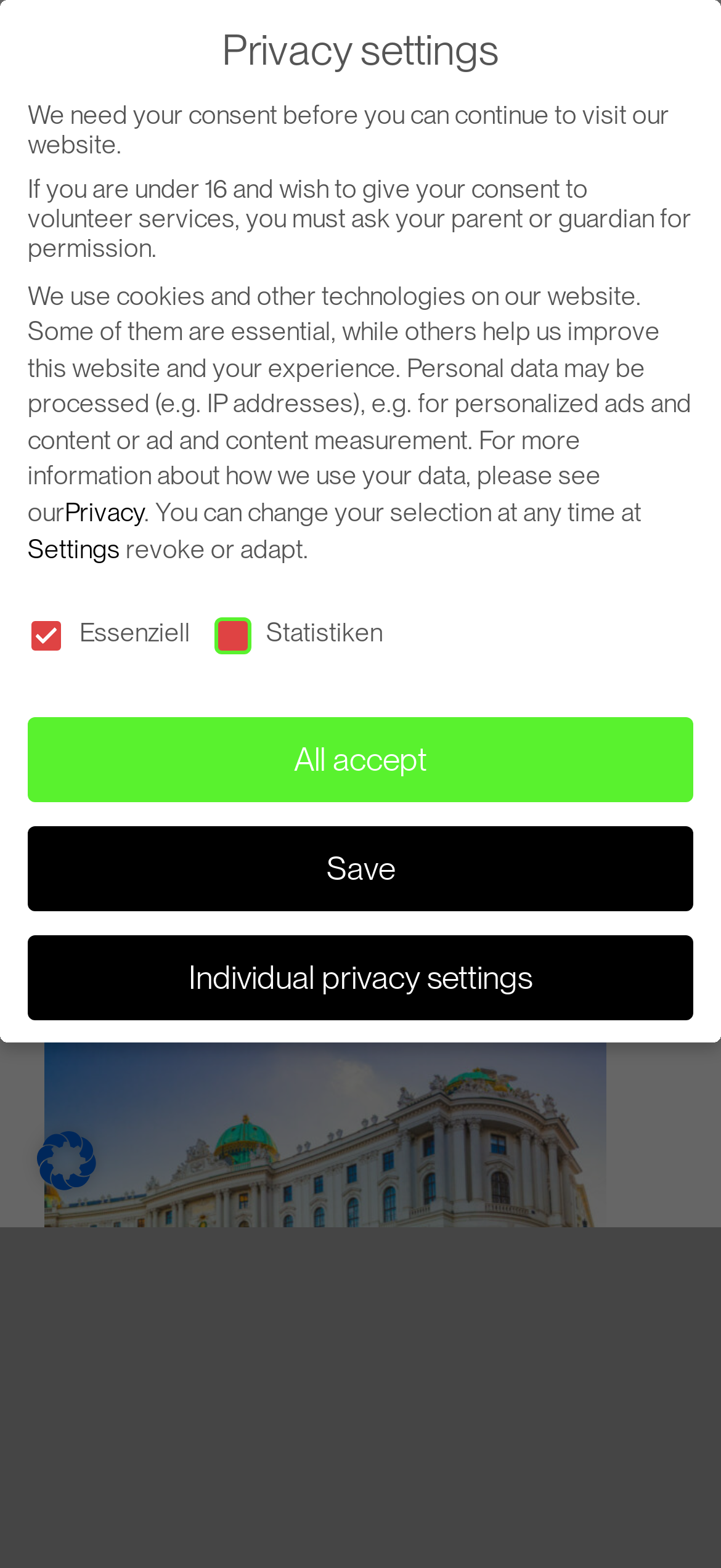Please identify the bounding box coordinates of the area that needs to be clicked to fulfill the following instruction: "Print this page."

None